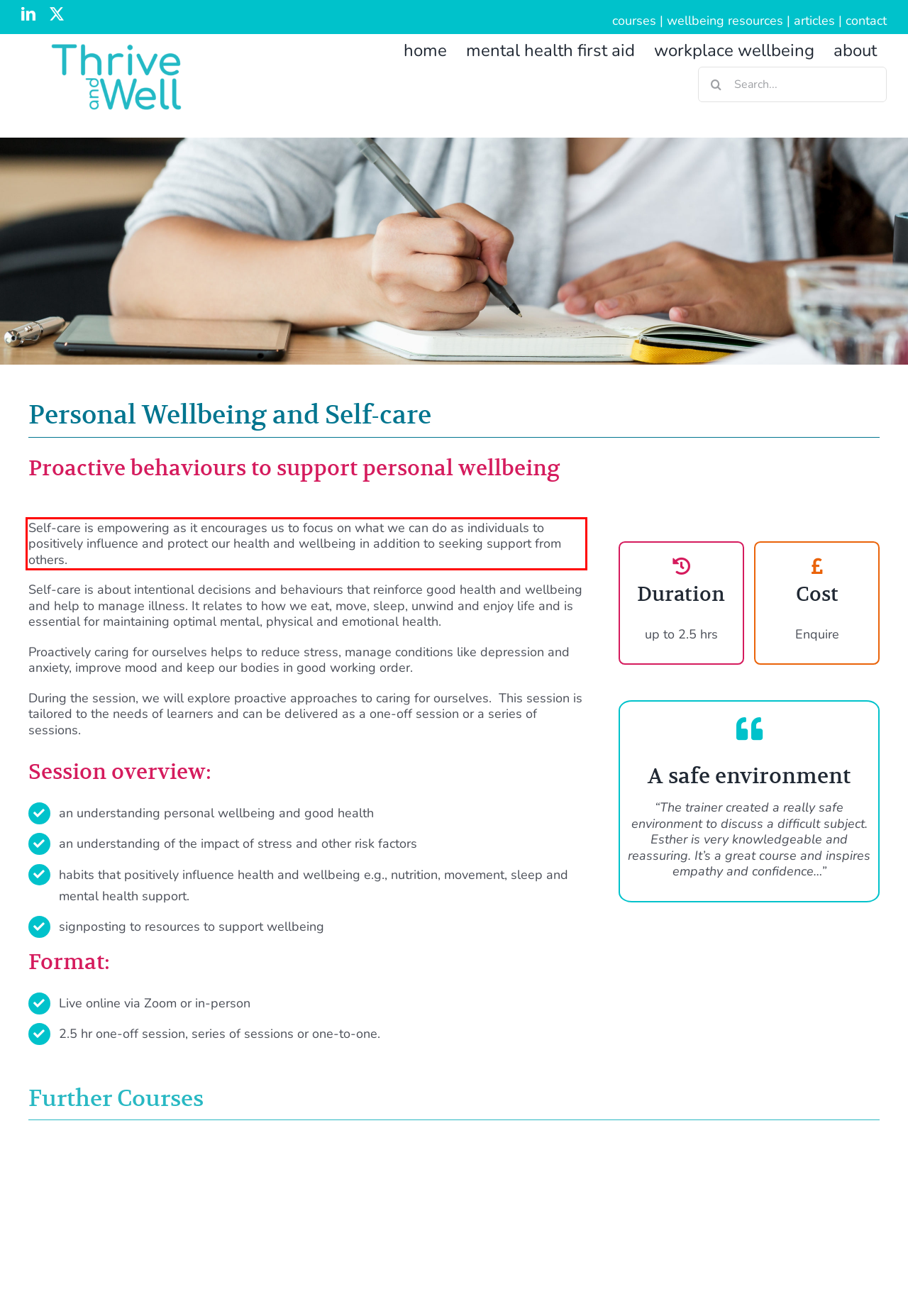Given a webpage screenshot with a red bounding box, perform OCR to read and deliver the text enclosed by the red bounding box.

Self-care is empowering as it encourages us to focus on what we can do as individuals to positively influence and protect our health and wellbeing in addition to seeking support from others.